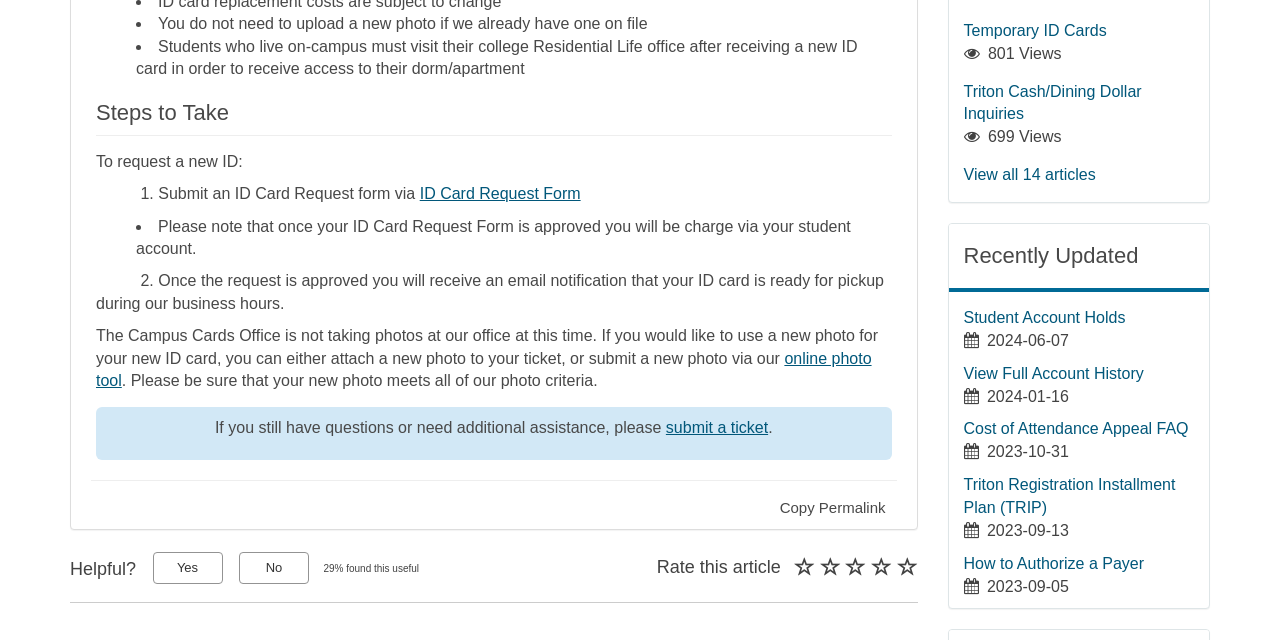Find and provide the bounding box coordinates for the UI element described here: "submit a ticket". The coordinates should be given as four float numbers between 0 and 1: [left, top, right, bottom].

[0.52, 0.655, 0.6, 0.682]